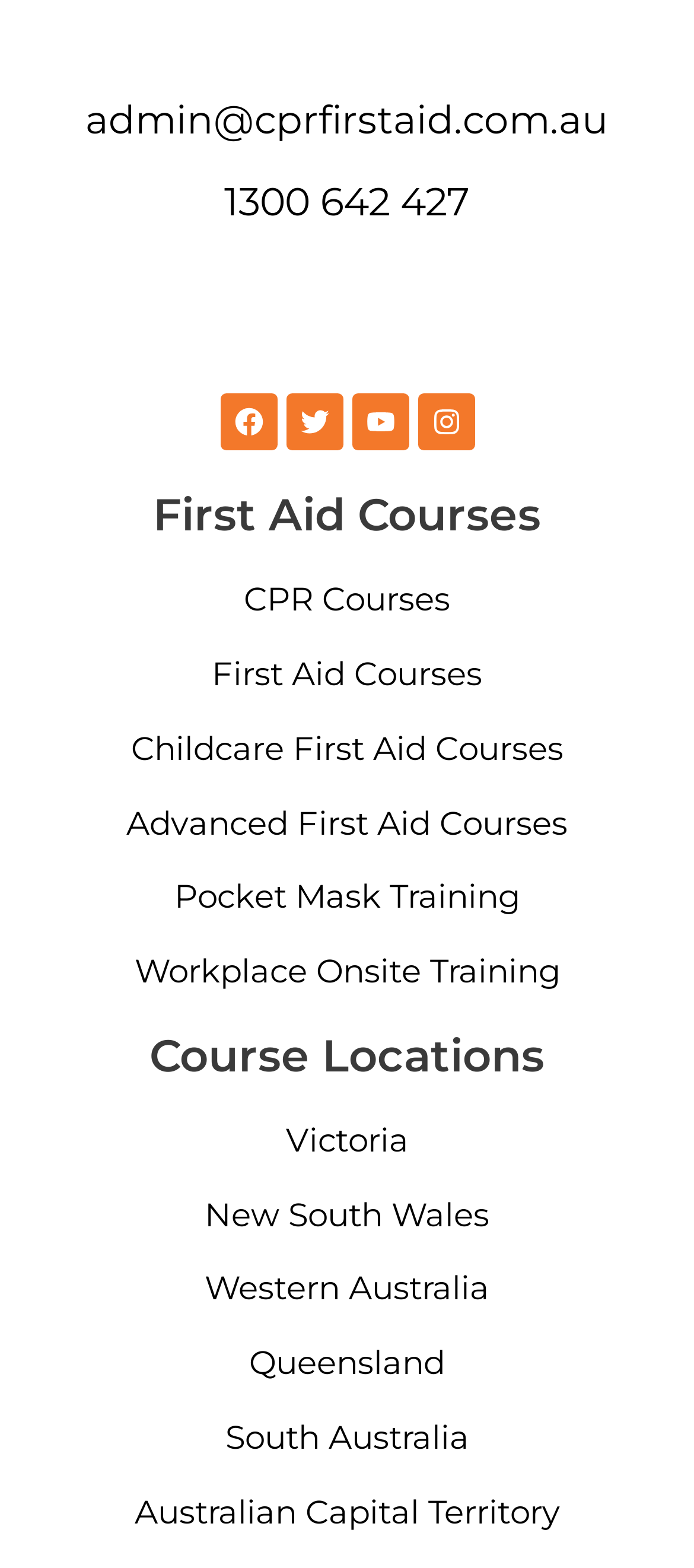Please give a succinct answer using a single word or phrase:
How many types of first aid courses are listed?

5